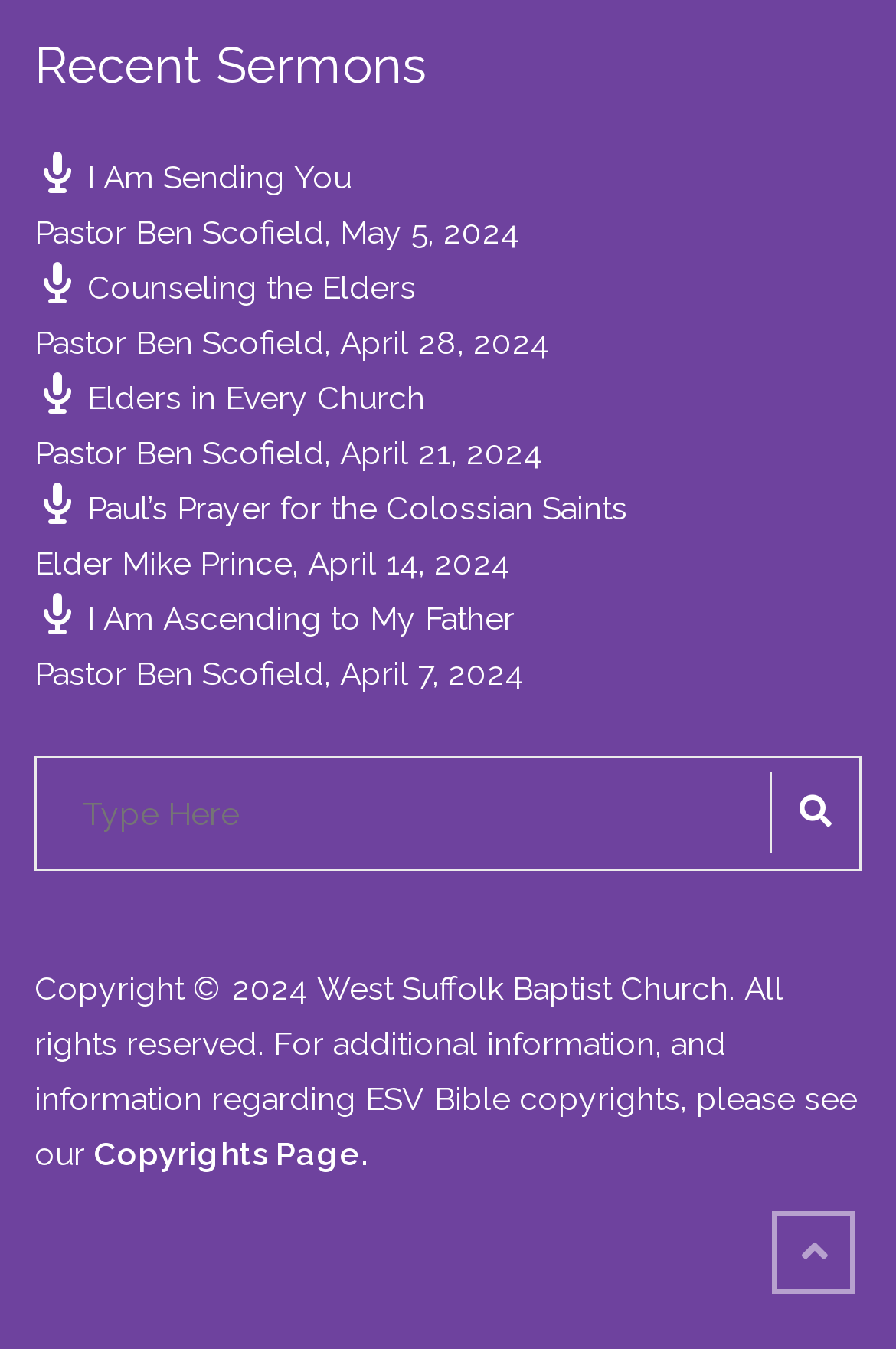Locate the UI element described by Counseling the Elders in the provided webpage screenshot. Return the bounding box coordinates in the format (top-left x, top-left y, bottom-right x, bottom-right y), ensuring all values are between 0 and 1.

[0.038, 0.2, 0.464, 0.227]